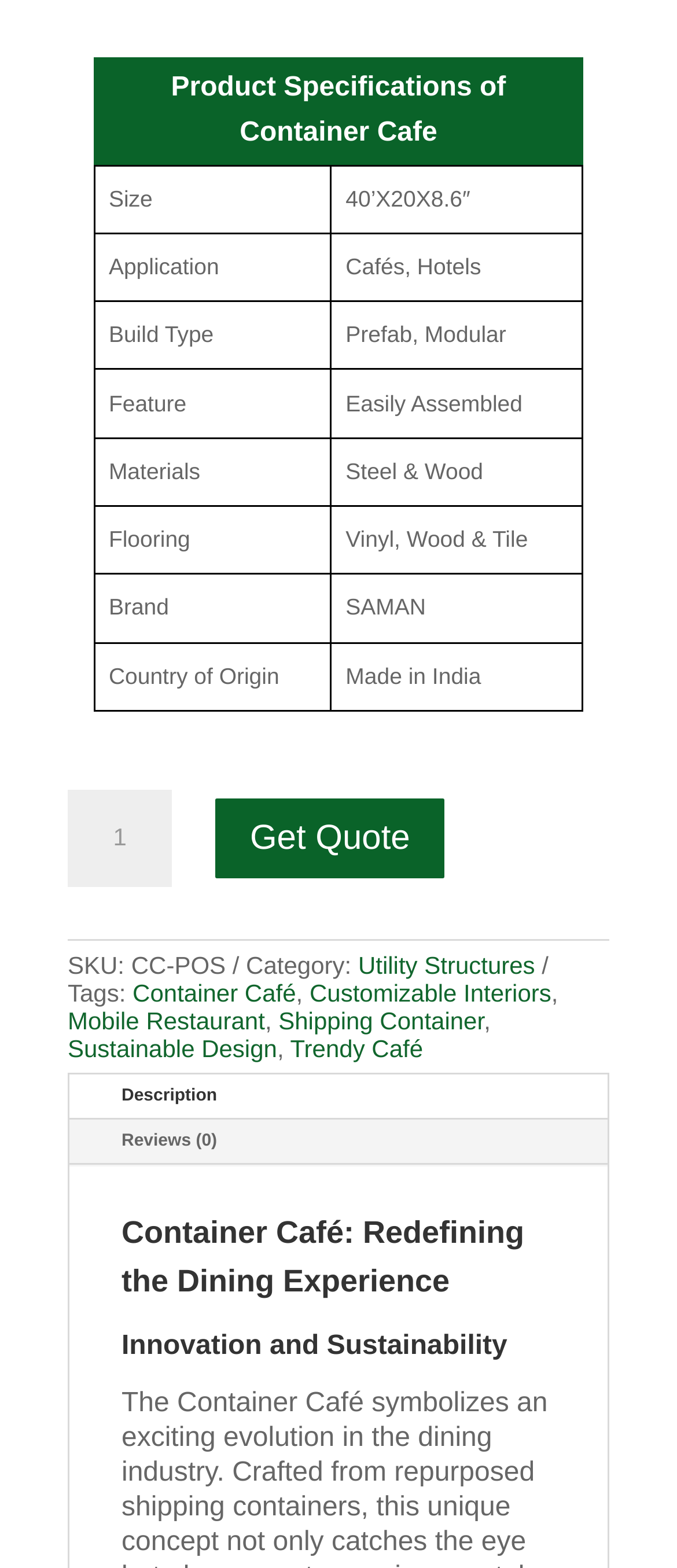Locate the bounding box coordinates of the area where you should click to accomplish the instruction: "Enter product quantity".

[0.1, 0.503, 0.254, 0.565]